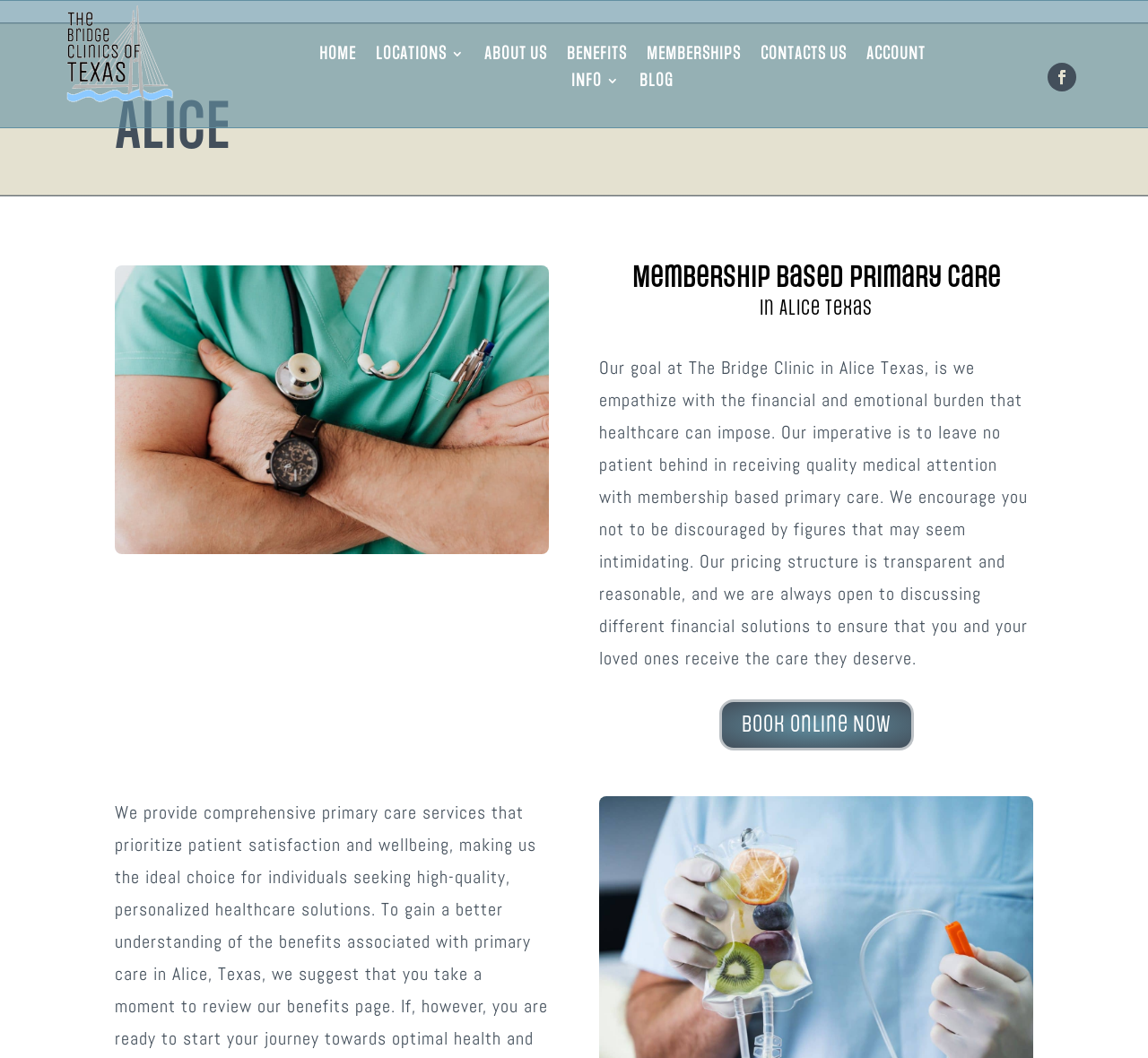Locate the UI element described by About Us and provide its bounding box coordinates. Use the format (top-left x, top-left y, bottom-right x, bottom-right y) with all values as floating point numbers between 0 and 1.

[0.422, 0.045, 0.476, 0.064]